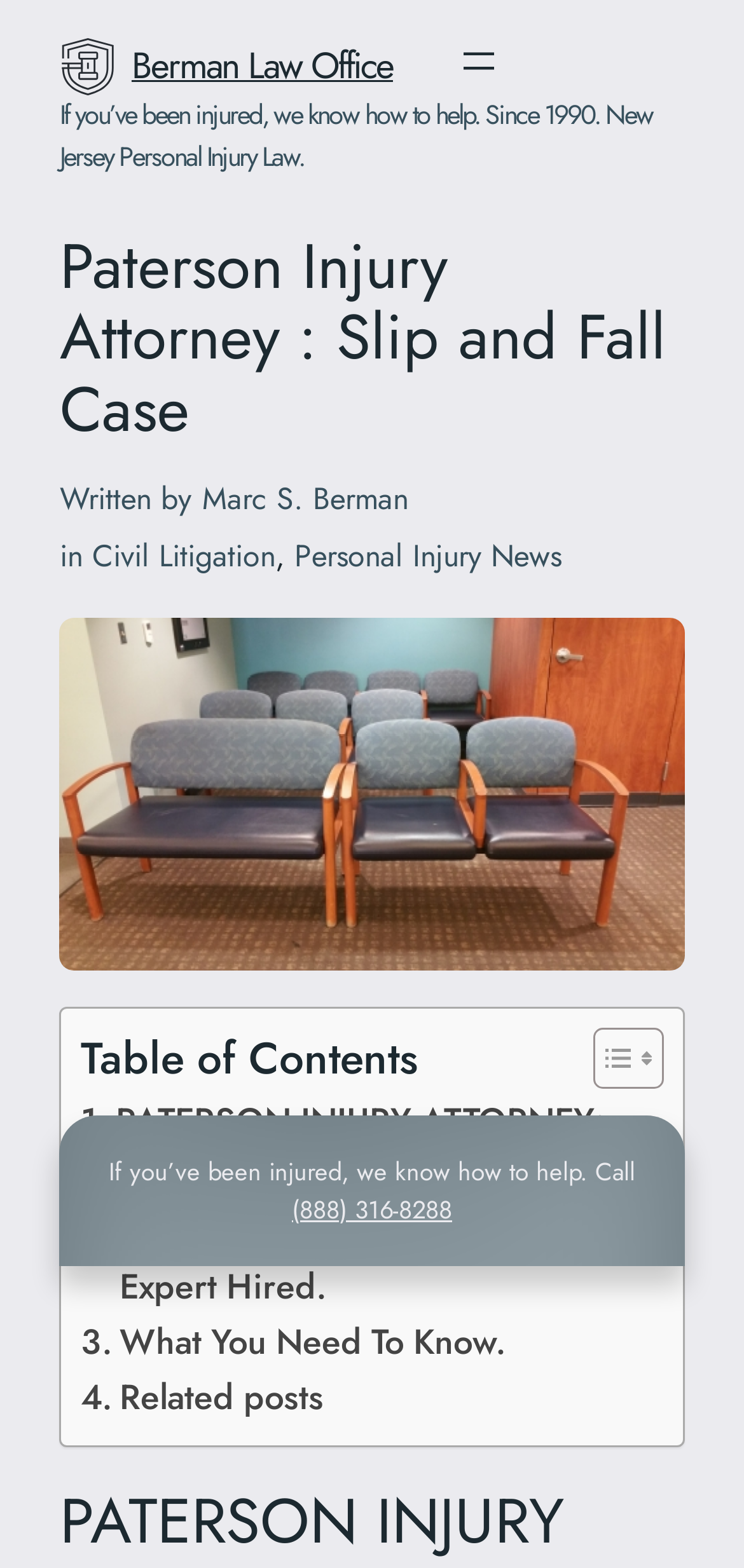Review the image closely and give a comprehensive answer to the question: What is the name of the law office?

I found the answer by looking at the link element with the text 'Berman Law Office' which is located at the top of the webpage, indicating that it is the name of the law office.